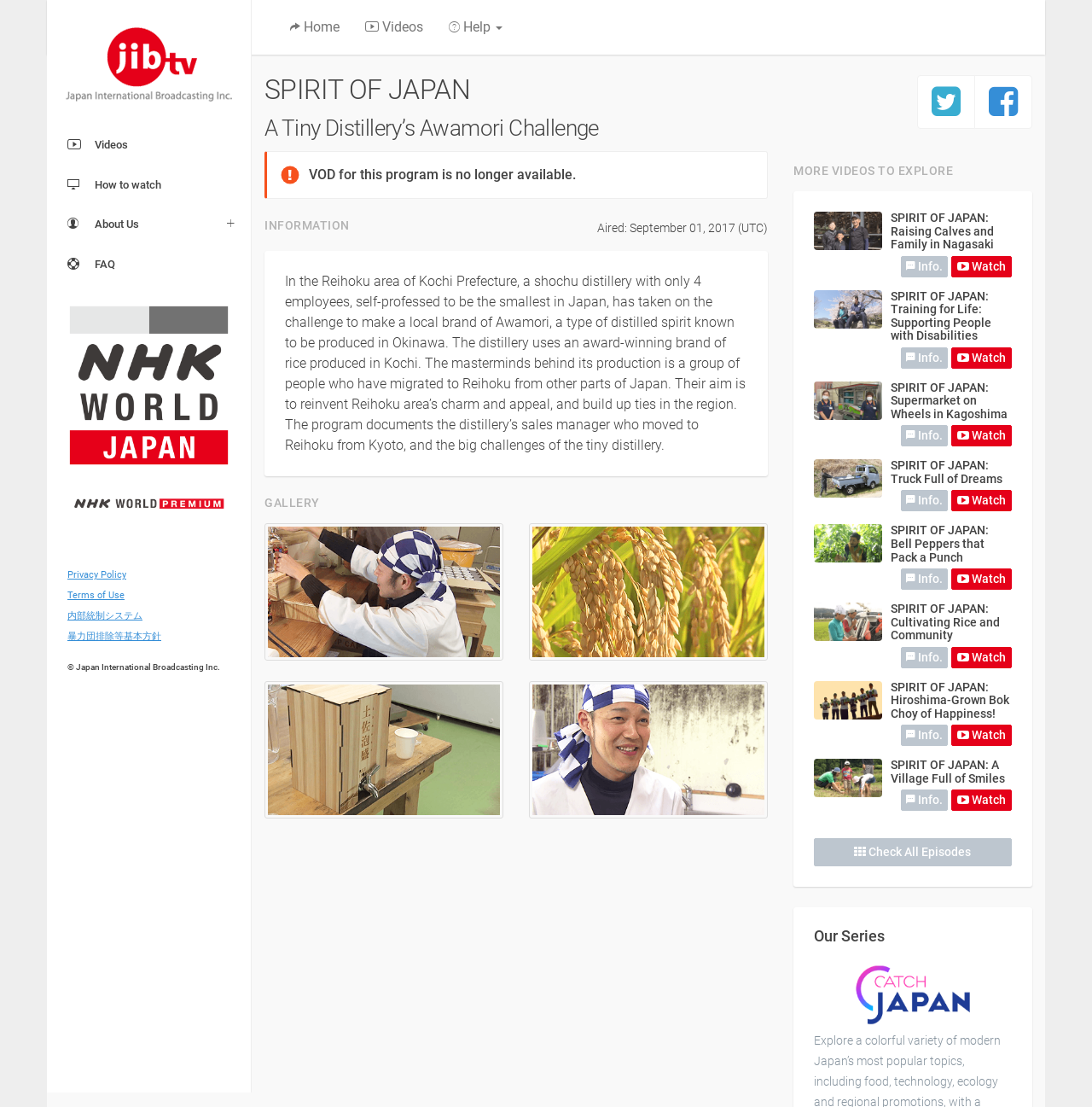What is the name of the program?
Please respond to the question with a detailed and well-explained answer.

The question asks for the name of the program. From the webpage, we can see that the heading 'SPIRIT OF JAPAN' is present, which suggests that the name of the program is 'SPIRIT OF JAPAN'.